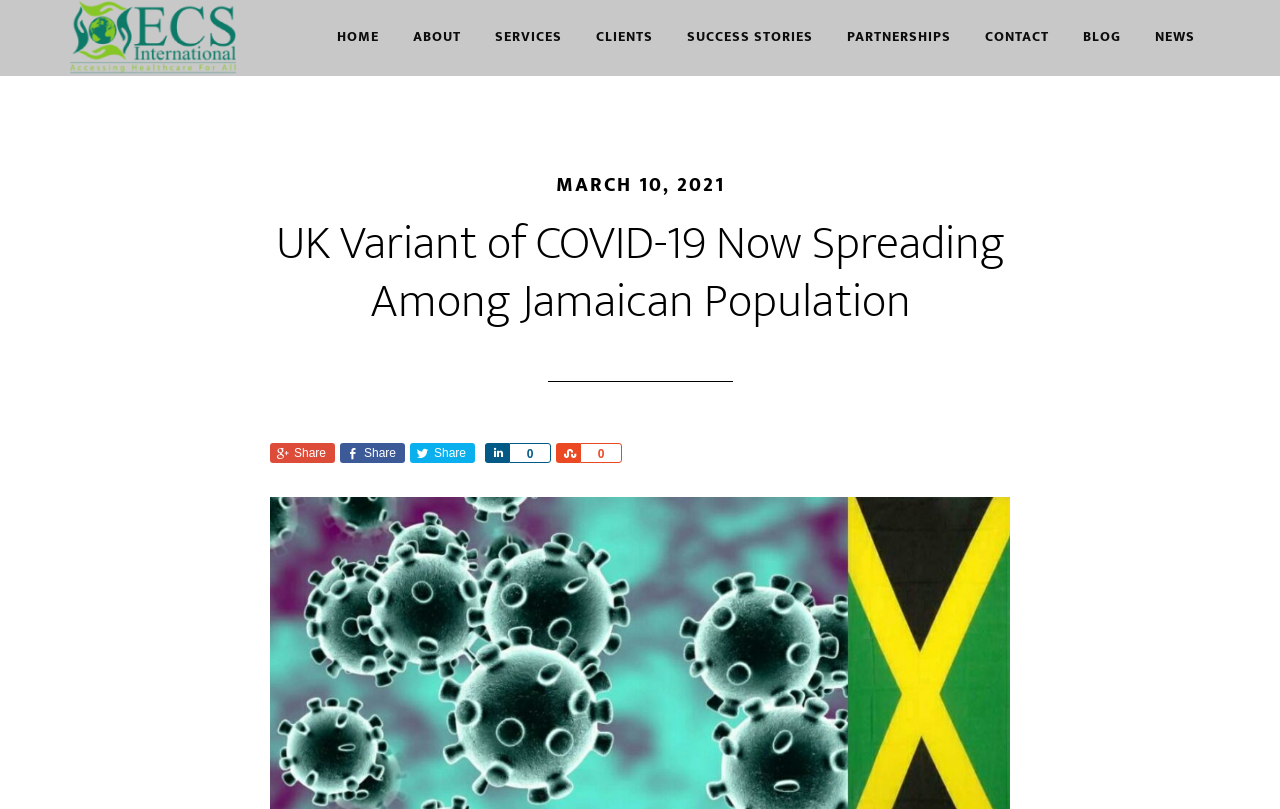Find the bounding box coordinates of the element I should click to carry out the following instruction: "read about ECS INTERNATIONAL".

[0.055, 0.0, 0.25, 0.094]